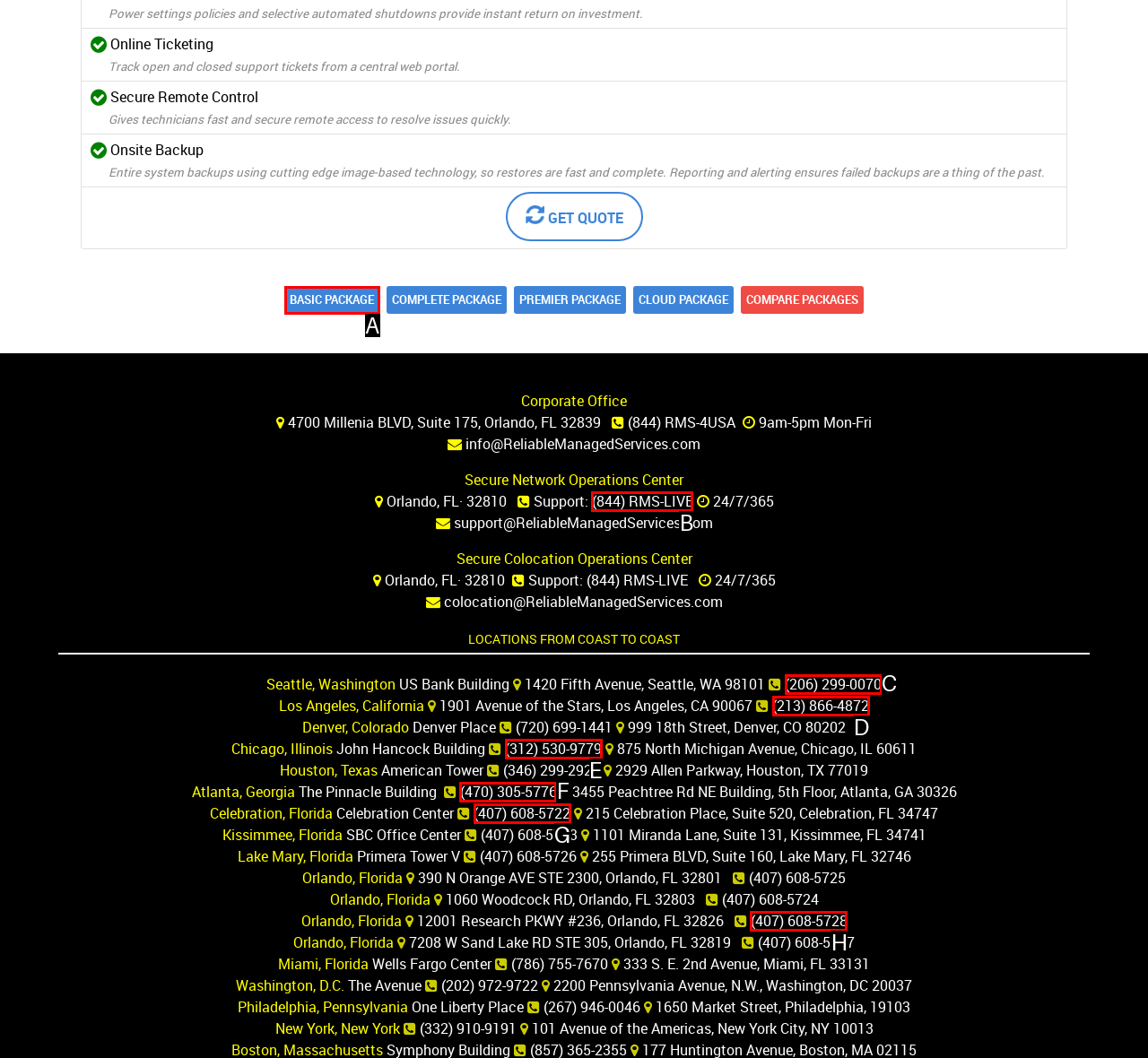Which UI element matches this description: (312) 530-9779?
Reply with the letter of the correct option directly.

E